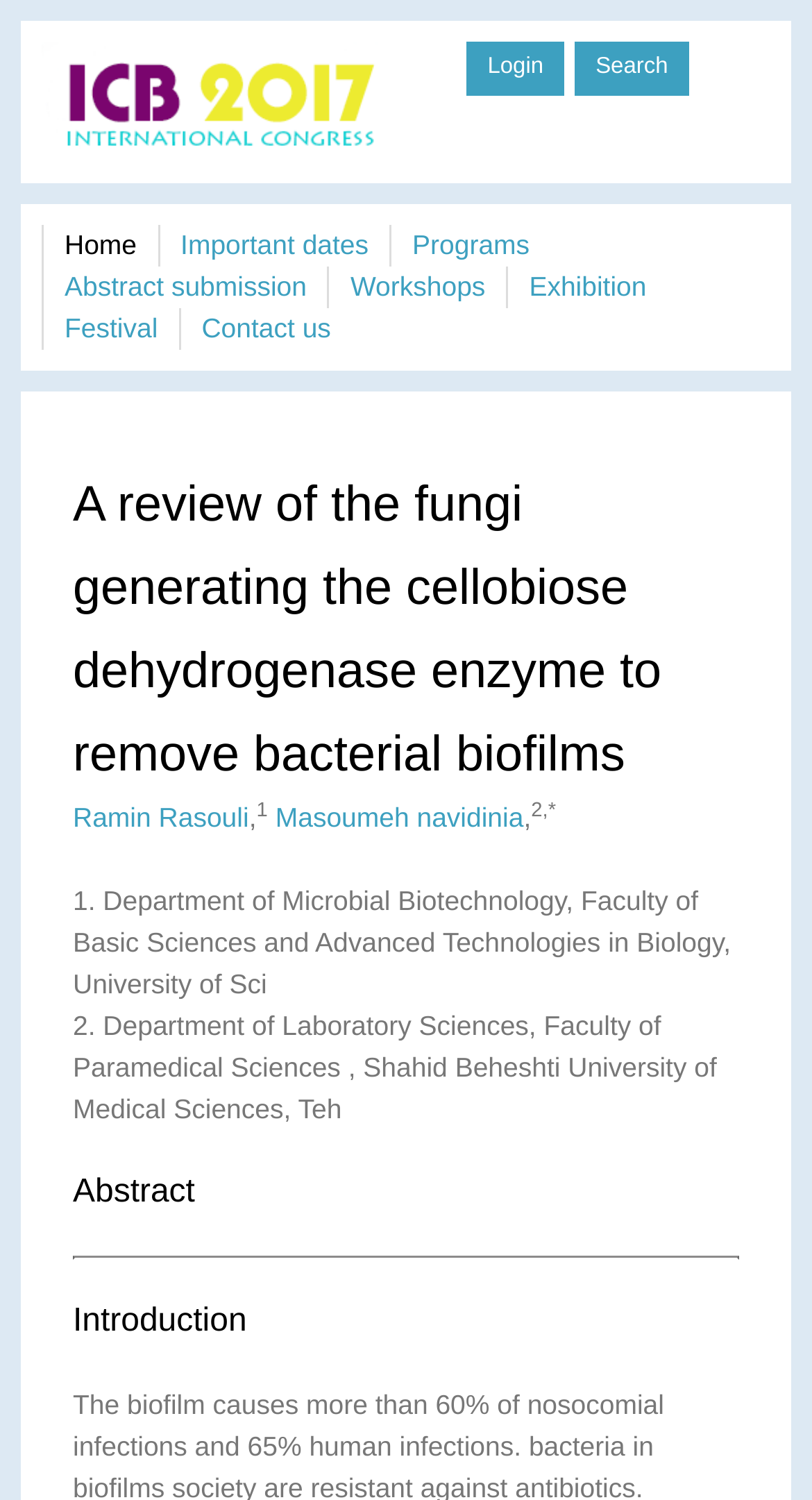Mark the bounding box of the element that matches the following description: "Important dates".

[0.222, 0.15, 0.454, 0.178]